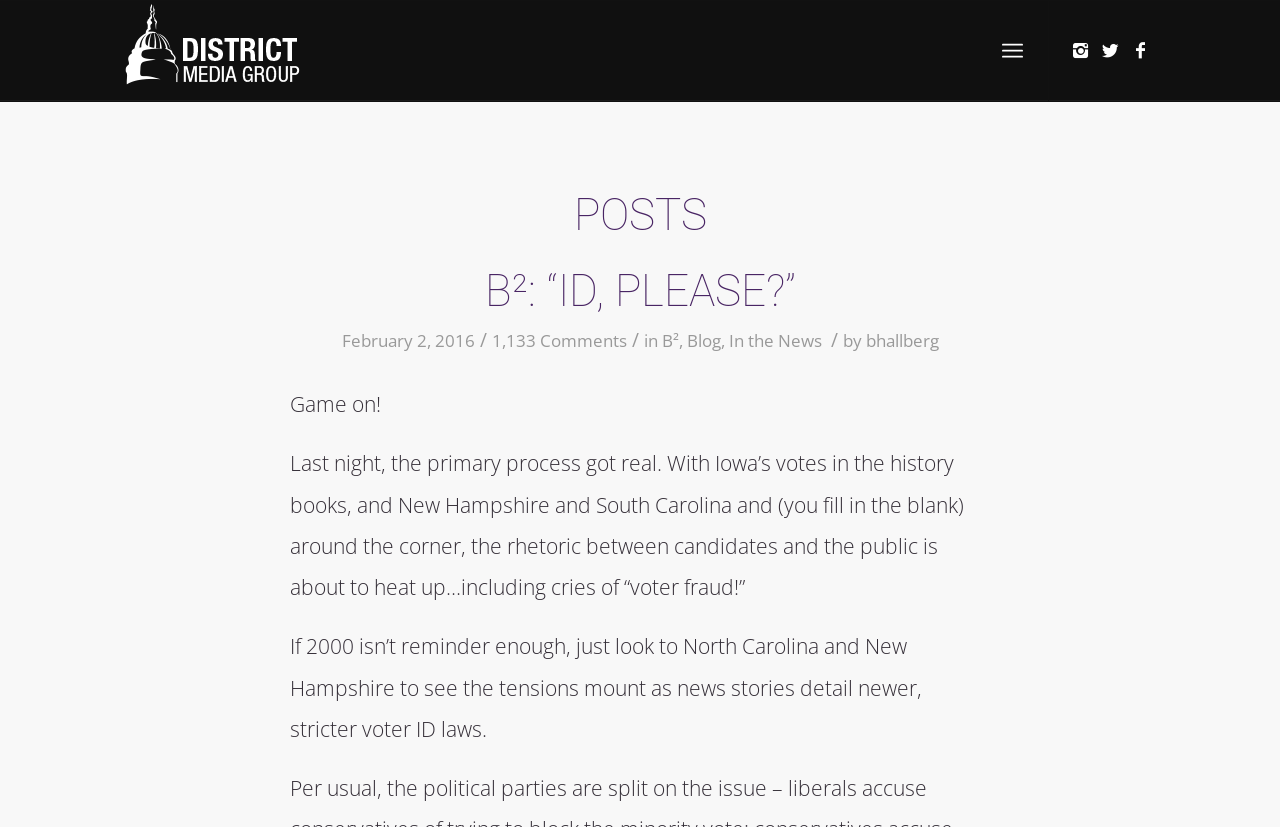Create a detailed summary of all the visual and textual information on the webpage.

The webpage appears to be a blog or news article page from DISTRICT MEDIA GROUP, with a focus on Iowa-related news. At the top left, there is a link to DISTRICT MEDIA GROUP, accompanied by an image with the same name. 

On the top right, there are three hidden links, possibly representing social media or navigation icons. Below these icons, there is a heading titled "POSTS" that spans most of the width of the page. 

Under the "POSTS" heading, there is a section dedicated to a single blog post or news article. The post is titled "B²: “ID, PLEASE?”" and has a link to the full article. The post's metadata includes the date "February 2, 2016", and the number of comments, which is 1,133. The post is categorized under "B²" and "Blog", and also tagged with "In the News". 

The post's content is a short article discussing the Iowa primary process and voter ID laws. The article is divided into three paragraphs, with the first paragraph mentioning the primary process and the rhetoric between candidates and the public. The second paragraph discusses voter fraud and references the year 2000, while the third paragraph talks about newer, stricter voter ID laws in North Carolina and New Hampshire.